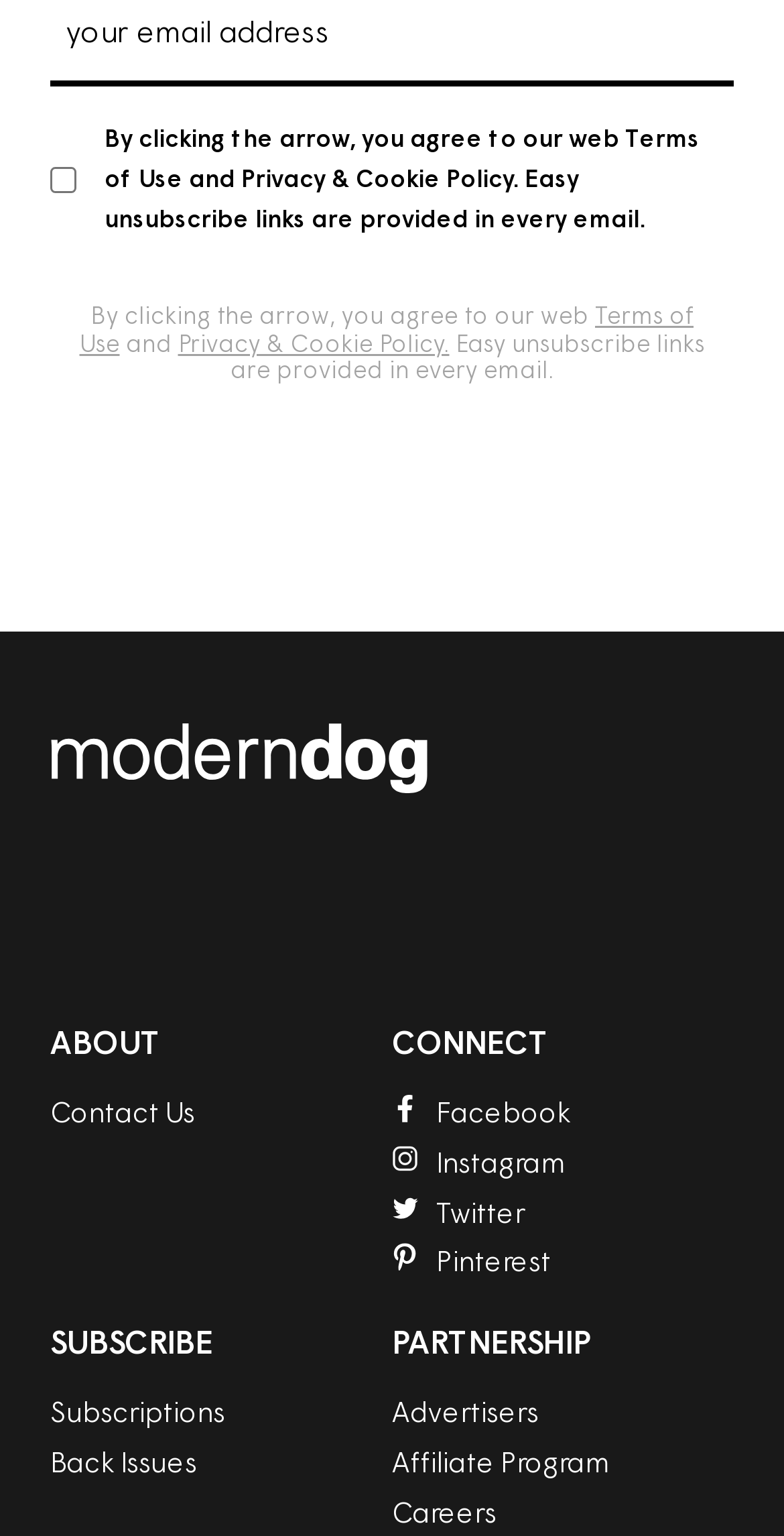How many links are there in the SUBSCRIBE section?
Please answer the question as detailed as possible based on the image.

I counted the number of links under the 'SUBSCRIBE' heading and found that there are two links, 'Subscriptions' and 'Back Issues'.